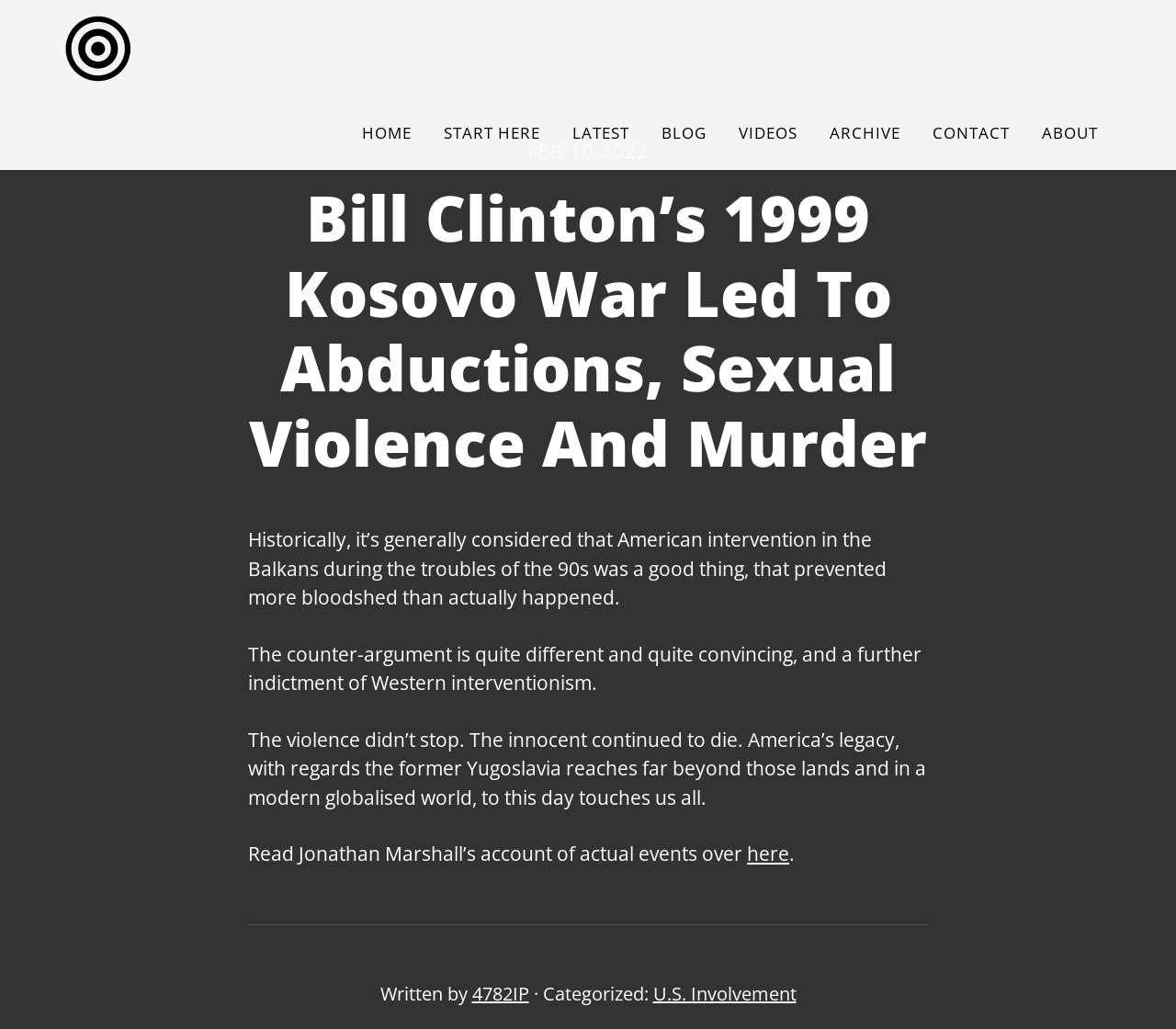Present a detailed account of what is displayed on the webpage.

The webpage is about the 1999 Kosovo War led by Bill Clinton and its aftermath. At the top, there are two links, "Skip to main content" and "Skip to footer", followed by a link to "BALKANS CONFLICTS RESEARCH". Below this, there is a navigation menu with nine links: "HOME", "START HERE", "LATEST", "BLOG", "VIDEOS", "ARCHIVE", "CONTACT", and "ABOUT".

The main content of the webpage is an article titled "Bill Clinton’s 1999 Kosovo War Led To Abductions, Sexual Violence And Murder". The article has a header section with a time stamp "FEB 10 2022" and the title of the article. The article itself is divided into four paragraphs of text. The first paragraph discusses the general perception of American intervention in the Balkans during the 1990s. The second paragraph presents a counter-argument to this perception. The third paragraph describes the violence that continued after the war, and the legacy of American intervention in the region. The fourth paragraph invites readers to read an account of actual events by Jonathan Marshall, with a link to "here" at the end.

At the bottom of the webpage, there is a footer section with a "Written by" label, followed by a link to the author's name "4782IP". Next to this, there is a categorization label "· Categorized:" with a link to "U.S. Involvement".